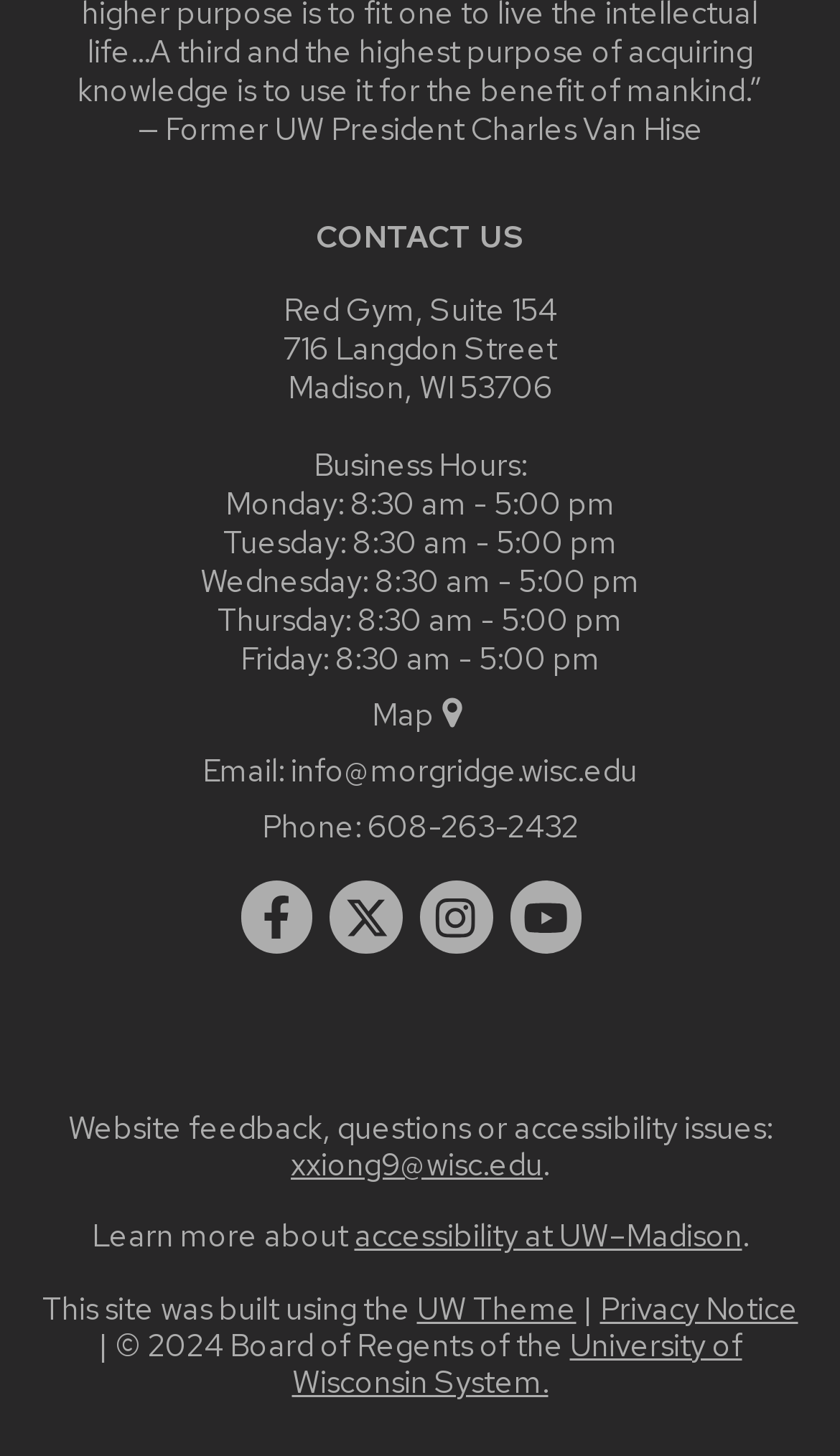Based on the image, please elaborate on the answer to the following question:
What social media platforms are linked?

I found the social media platforms by examining the link elements at the bottom of the page, which are labeled with the names of the platforms.